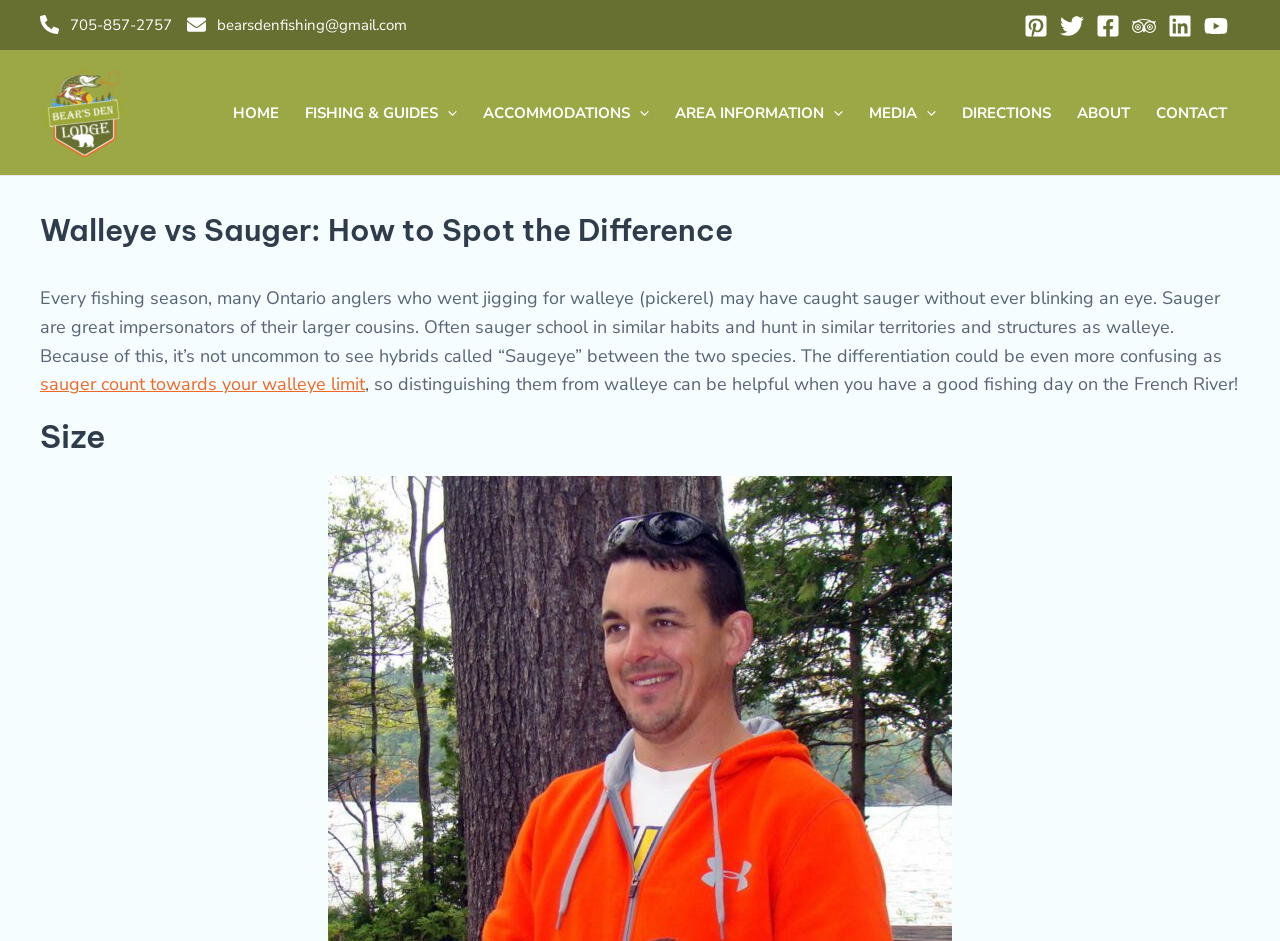What is the phone number of Bear's Den Lodge?
Use the image to answer the question with a single word or phrase.

705-857-2757